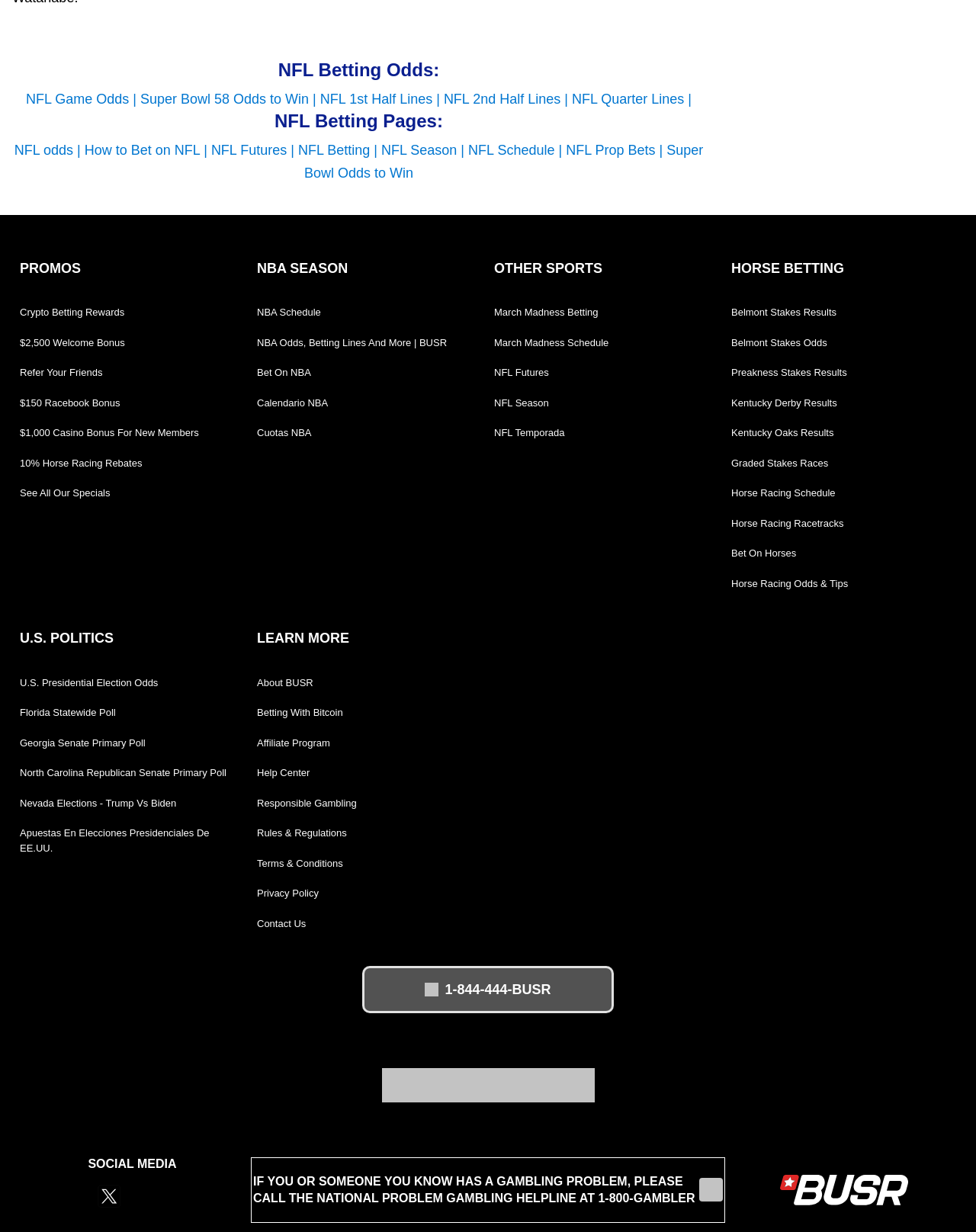Determine the bounding box for the UI element that matches this description: "alt="BUSR"".

[0.799, 0.953, 0.93, 0.978]